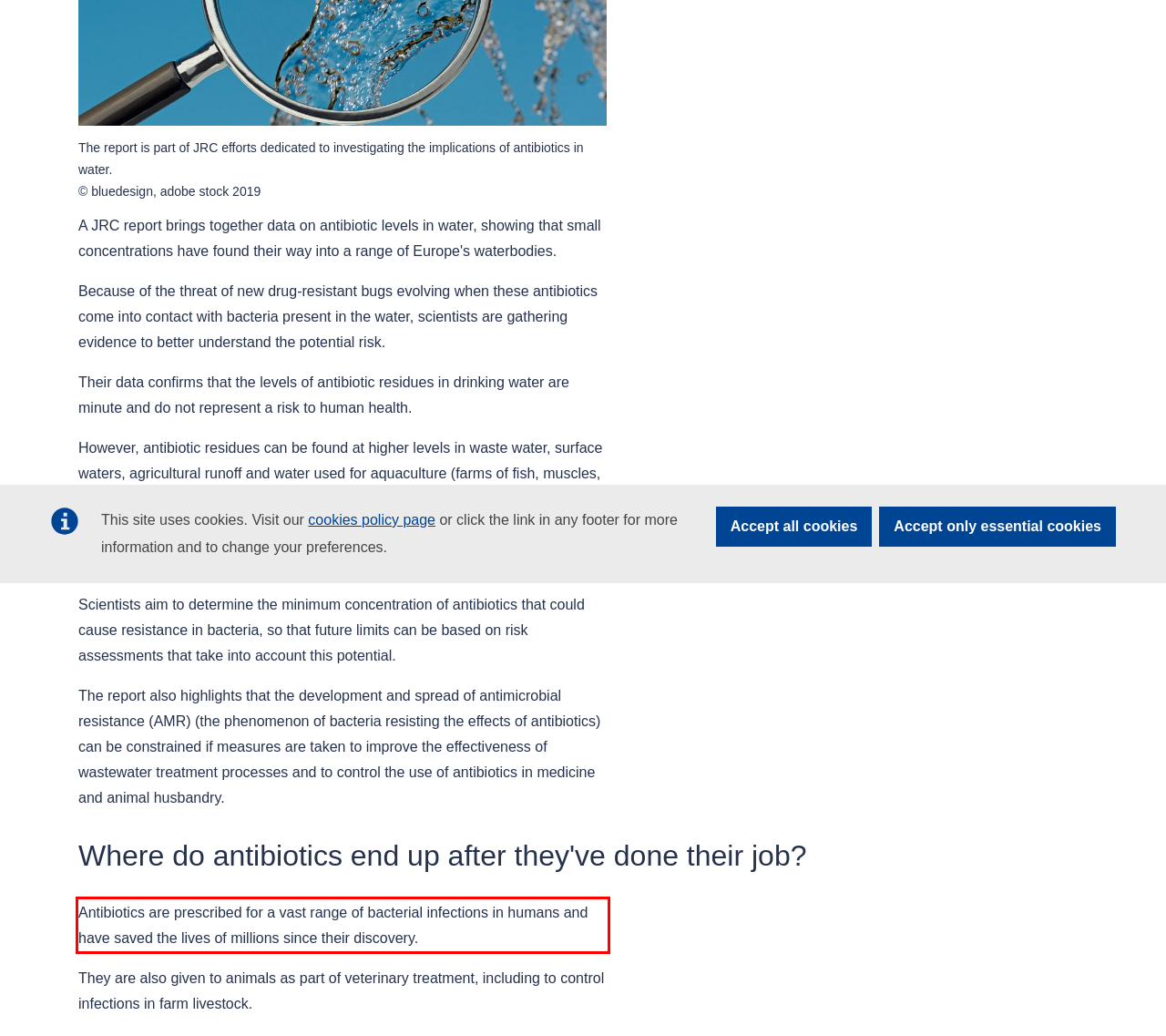With the given screenshot of a webpage, locate the red rectangle bounding box and extract the text content using OCR.

Antibiotics are prescribed for a vast range of bacterial infections in humans and have saved the lives of millions since their discovery.